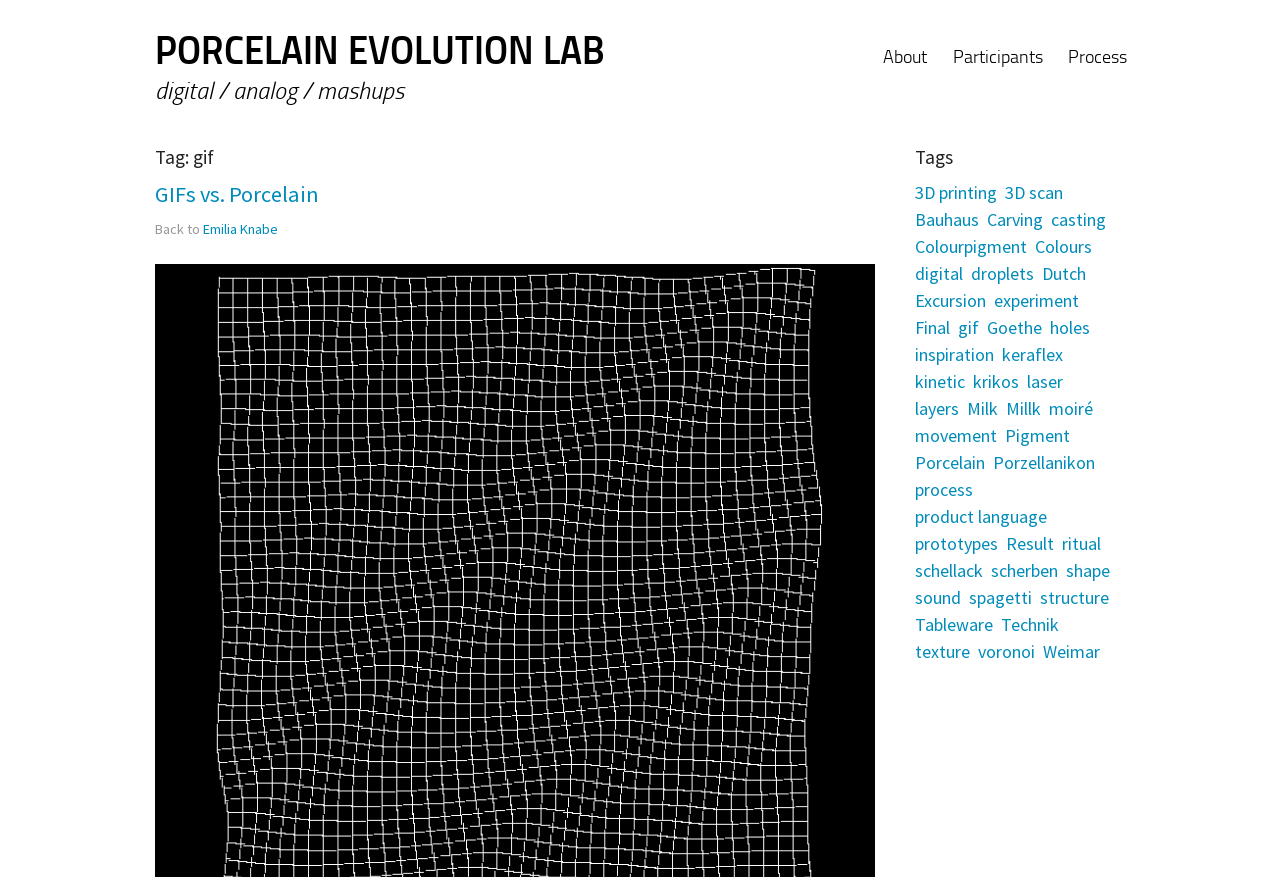What is the principal heading displayed on the webpage?

PORCELAIN EVOLUTION LAB